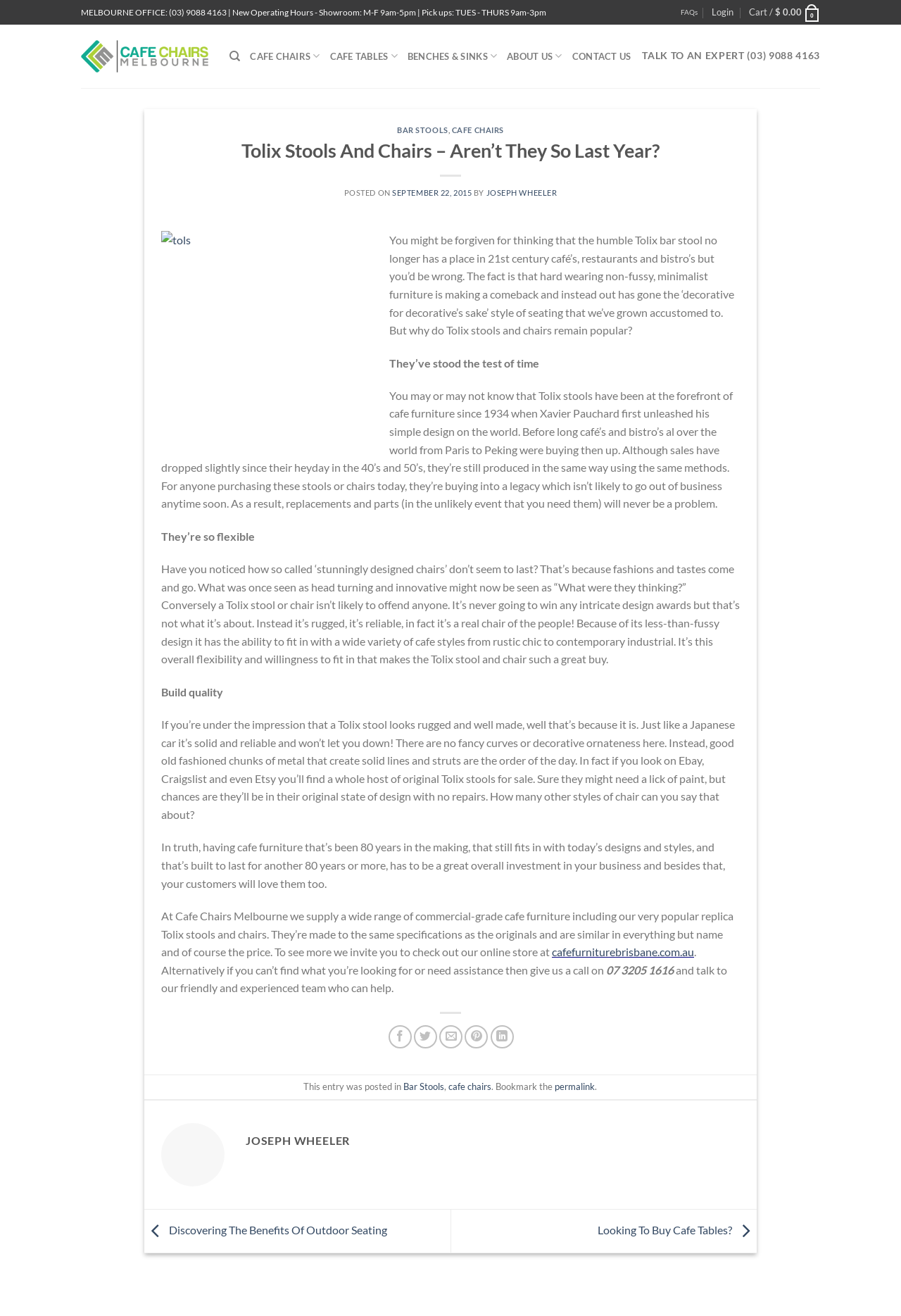What is the benefit of Tolix stools and chairs?
Please give a detailed and thorough answer to the question, covering all relevant points.

The benefit of Tolix stools and chairs is that they are flexible, which means they can fit in with a wide variety of cafe styles from rustic chic to contemporary industrial, as stated in the article.